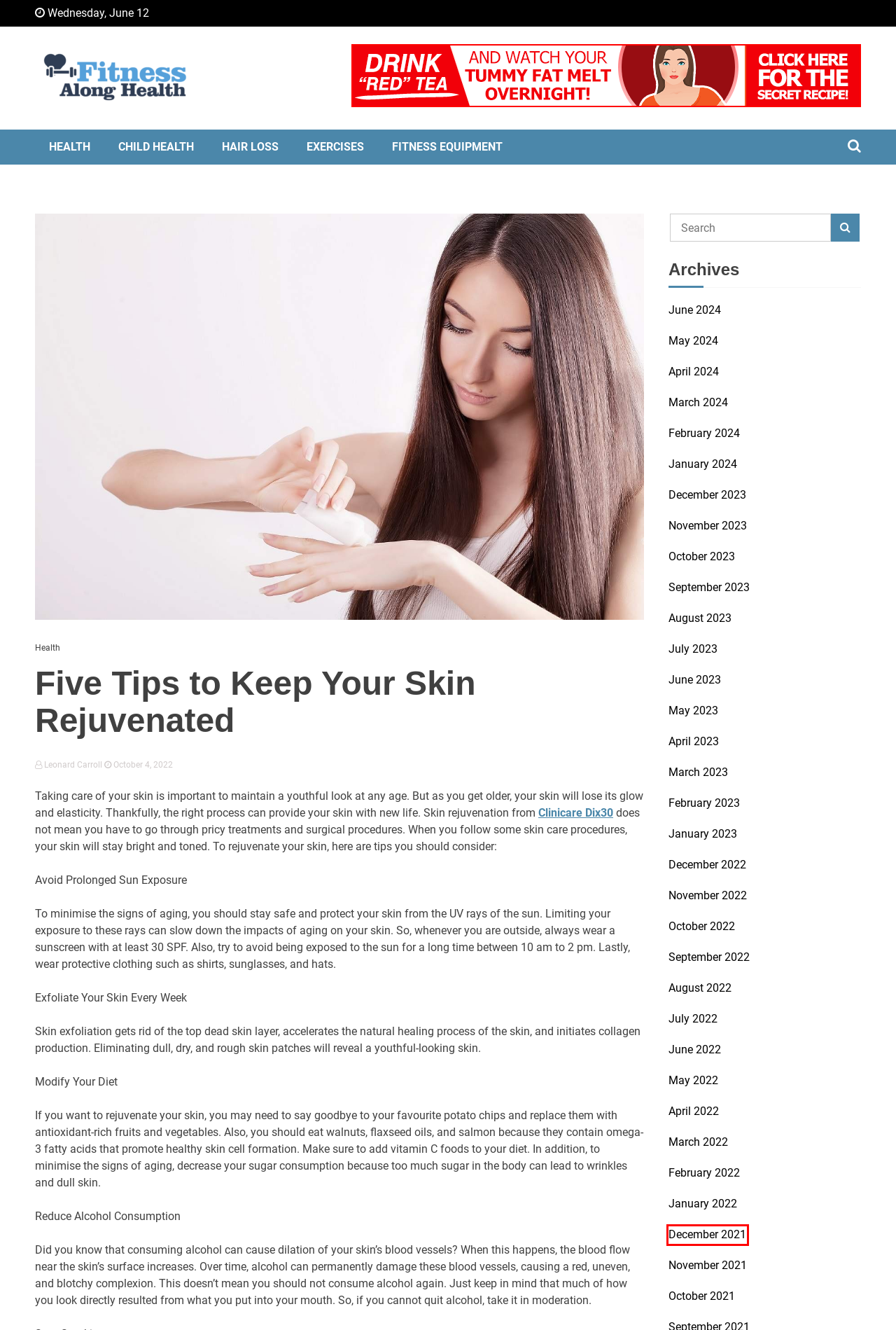Examine the screenshot of a webpage with a red bounding box around a specific UI element. Identify which webpage description best matches the new webpage that appears after clicking the element in the red bounding box. Here are the candidates:
A. July 2022 - Fitness Along Health
B. November 2021 - Fitness Along Health
C. Fitness Along Health | Health Blog
D. February 2024 - Fitness Along Health
E. December 2021 - Fitness Along Health
F. January 2024 - Fitness Along Health
G. Hair Loss Archives - Fitness Along Health
H. Leonard Carroll, Author at Fitness Along Health

E